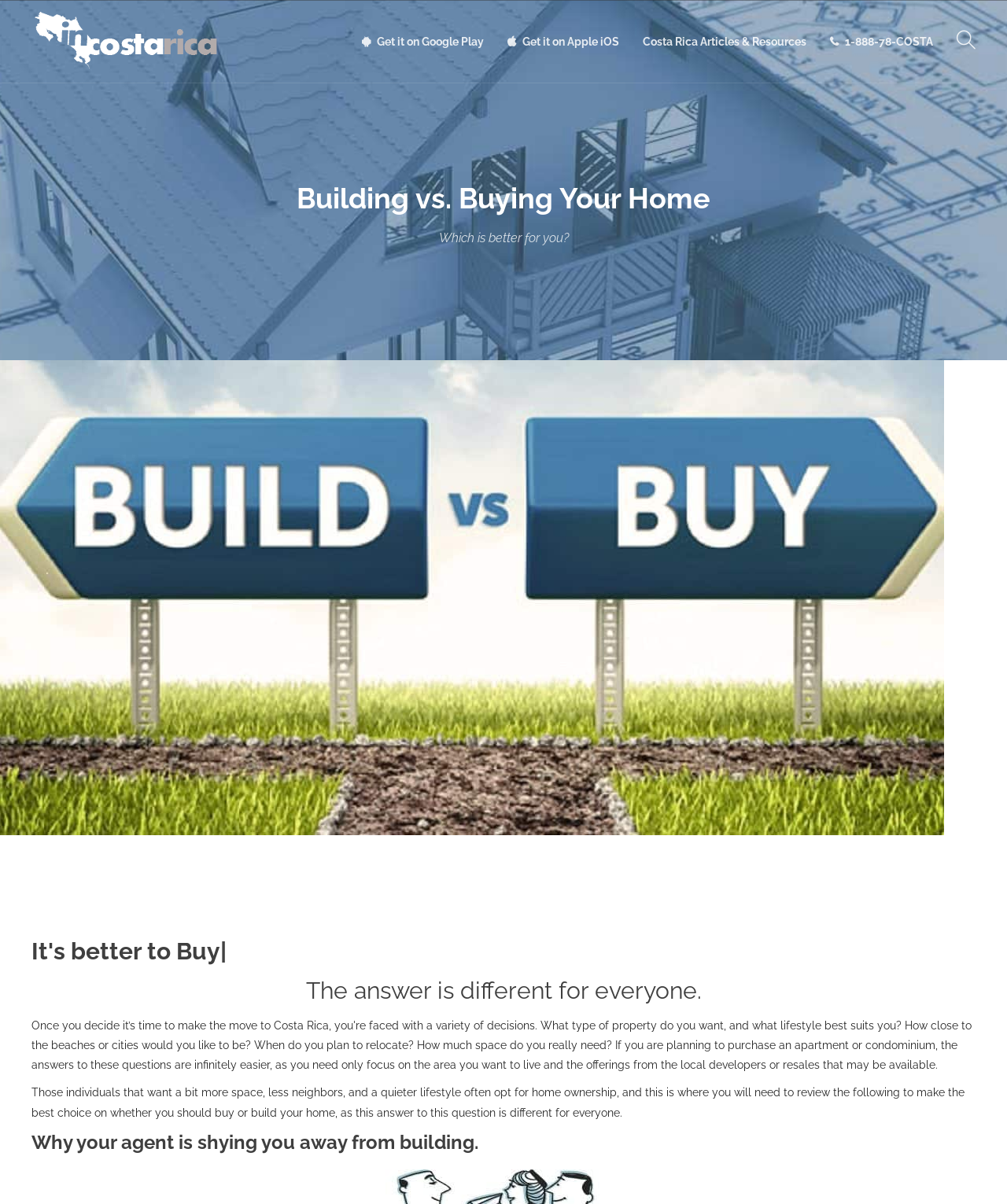Highlight the bounding box coordinates of the element you need to click to perform the following instruction: "Download InCostaRica."

[0.509, 0.508, 0.725, 0.524]